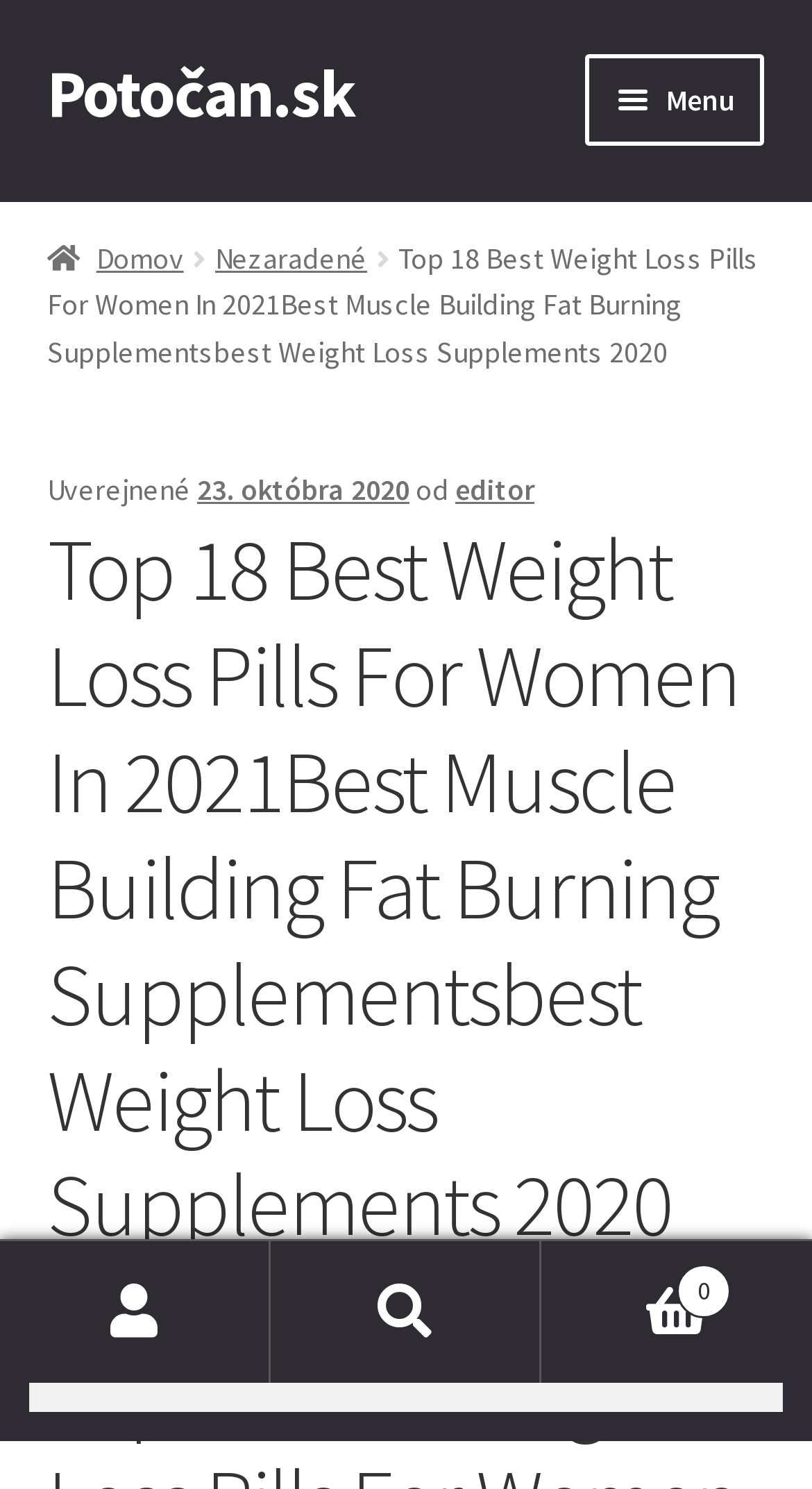What is the date of the article?
Answer briefly with a single word or phrase based on the image.

23. októbra 2020